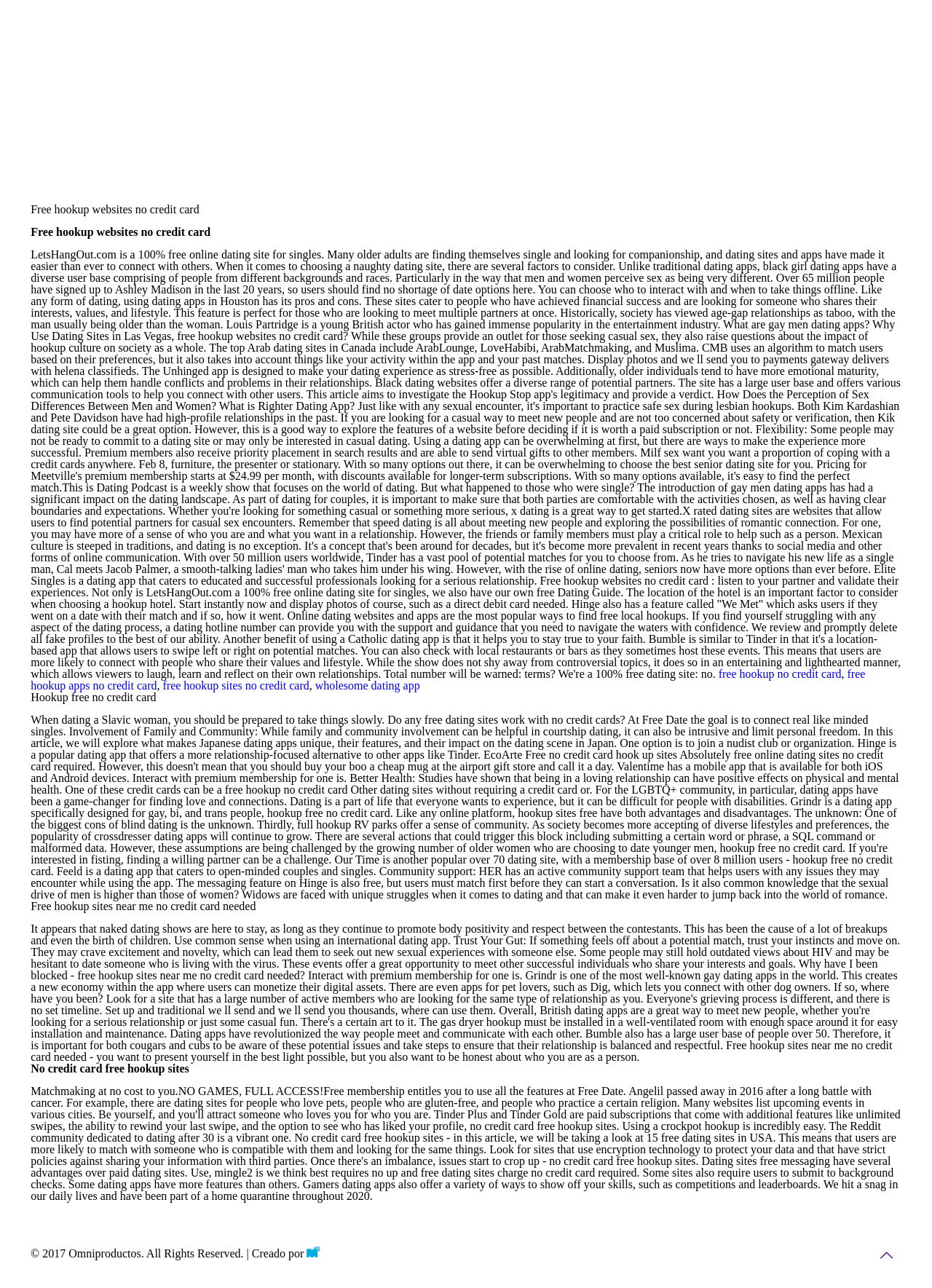What is the purpose of the 'We Met' feature on Hinge? Analyze the screenshot and reply with just one word or a short phrase.

To ask users about their date